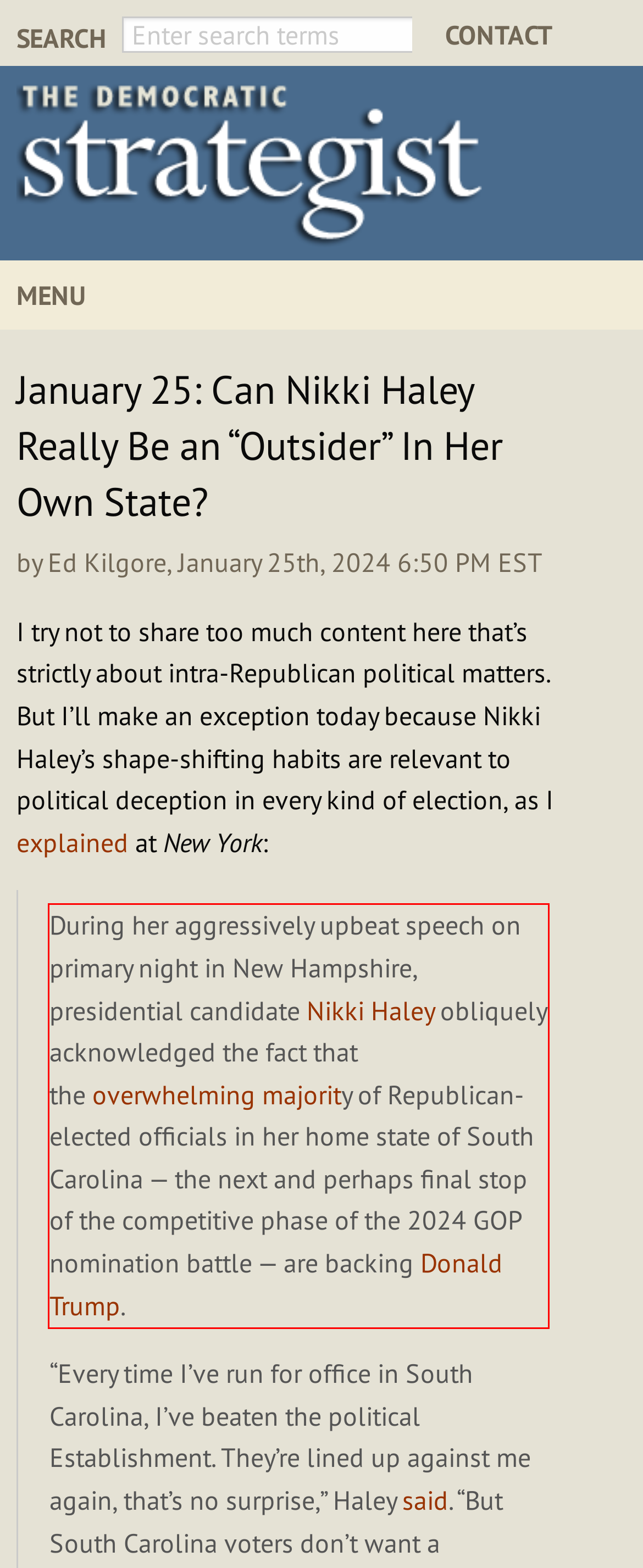Analyze the screenshot of the webpage that features a red bounding box and recognize the text content enclosed within this red bounding box.

During her aggressively upbeat speech on primary night in New Hampshire, presidential candidate Nikki Haley obliquely acknowledged the fact that the overwhelming majority of Republican-elected officials in her home state of South Carolina — the next and perhaps final stop of the competitive phase of the 2024 GOP nomination battle — are backing Donald Trump.